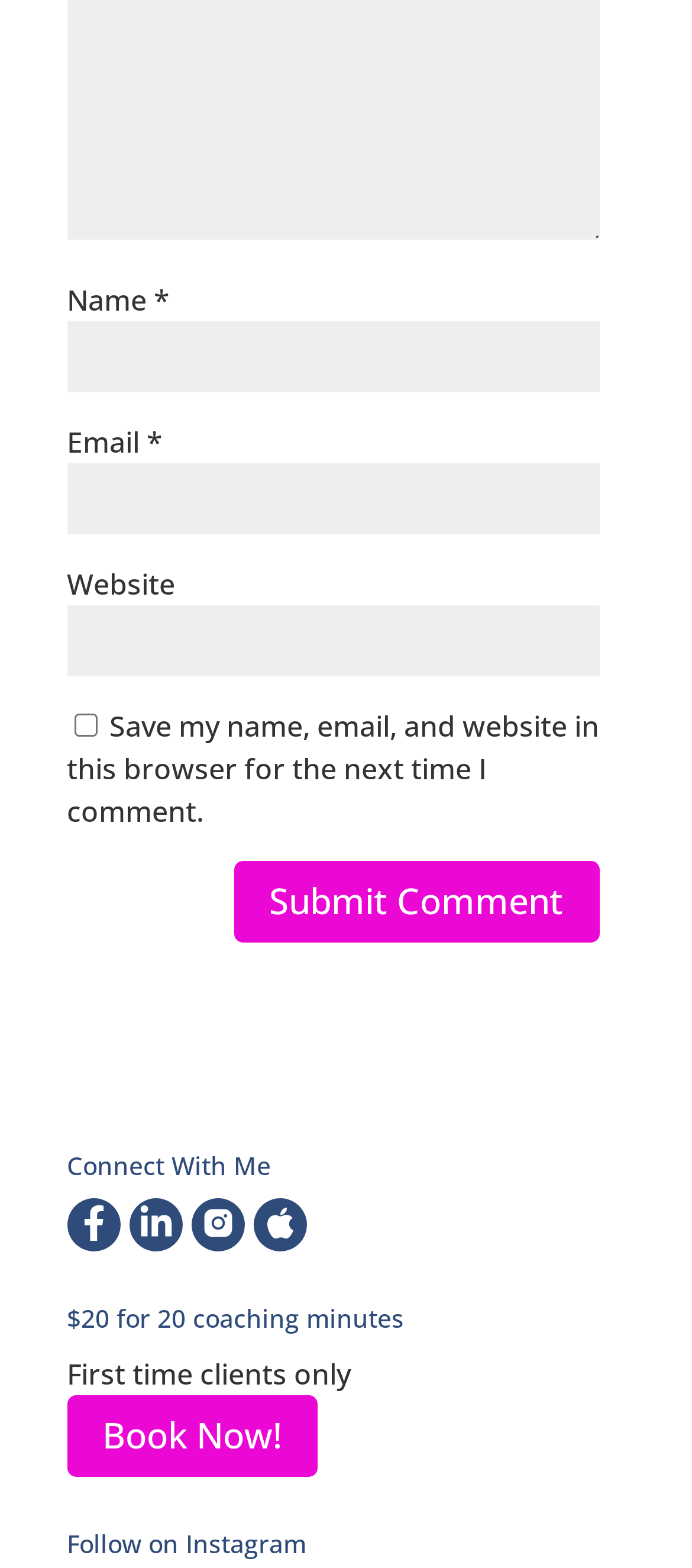Identify and provide the bounding box coordinates of the UI element described: "parent_node: Email * aria-describedby="email-notes" name="email"". The coordinates should be formatted as [left, top, right, bottom], with each number being a float between 0 and 1.

[0.1, 0.114, 0.9, 0.159]